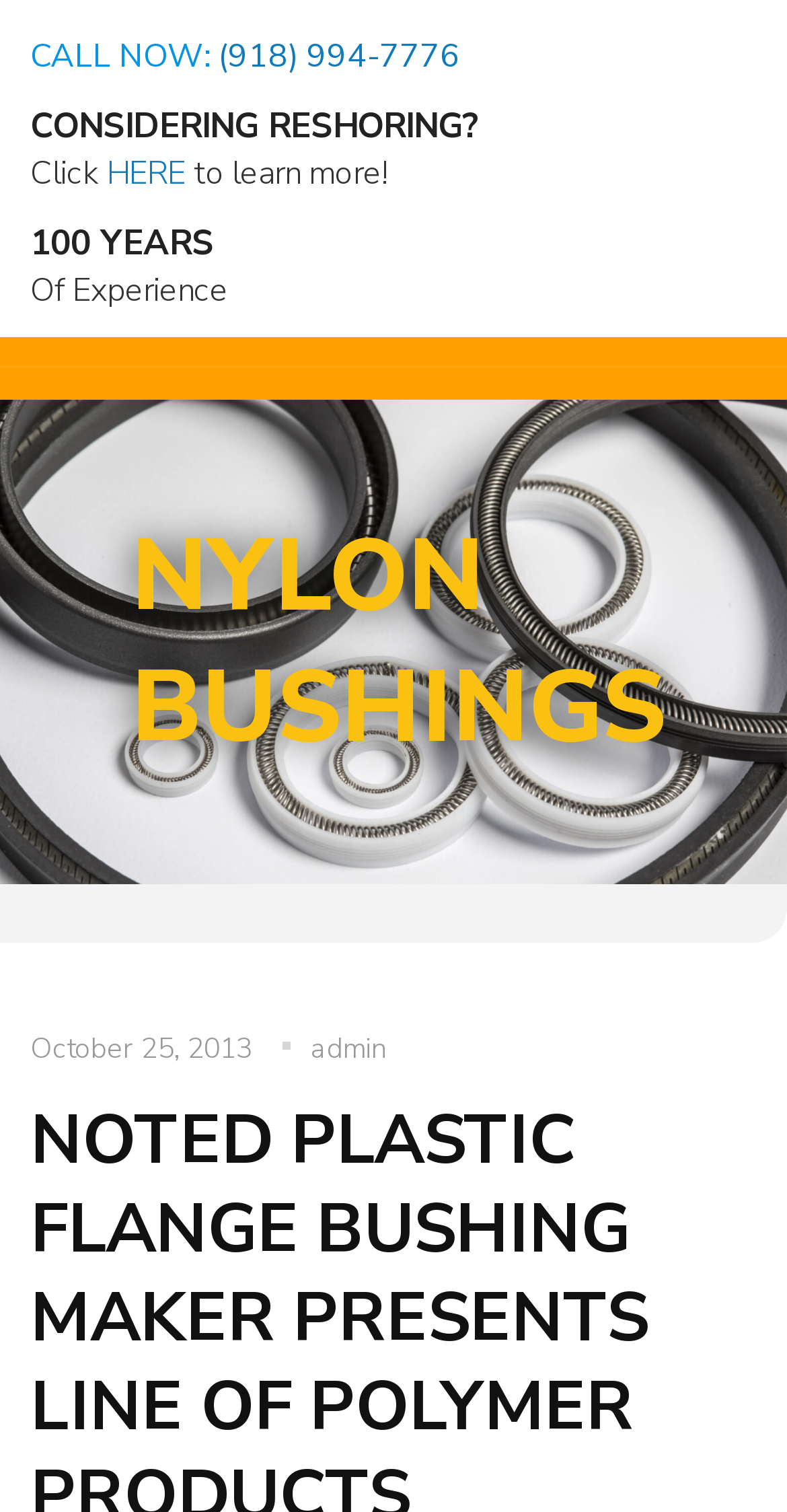Answer the question below in one word or phrase:
What is the phone number to call?

(918) 994-7776